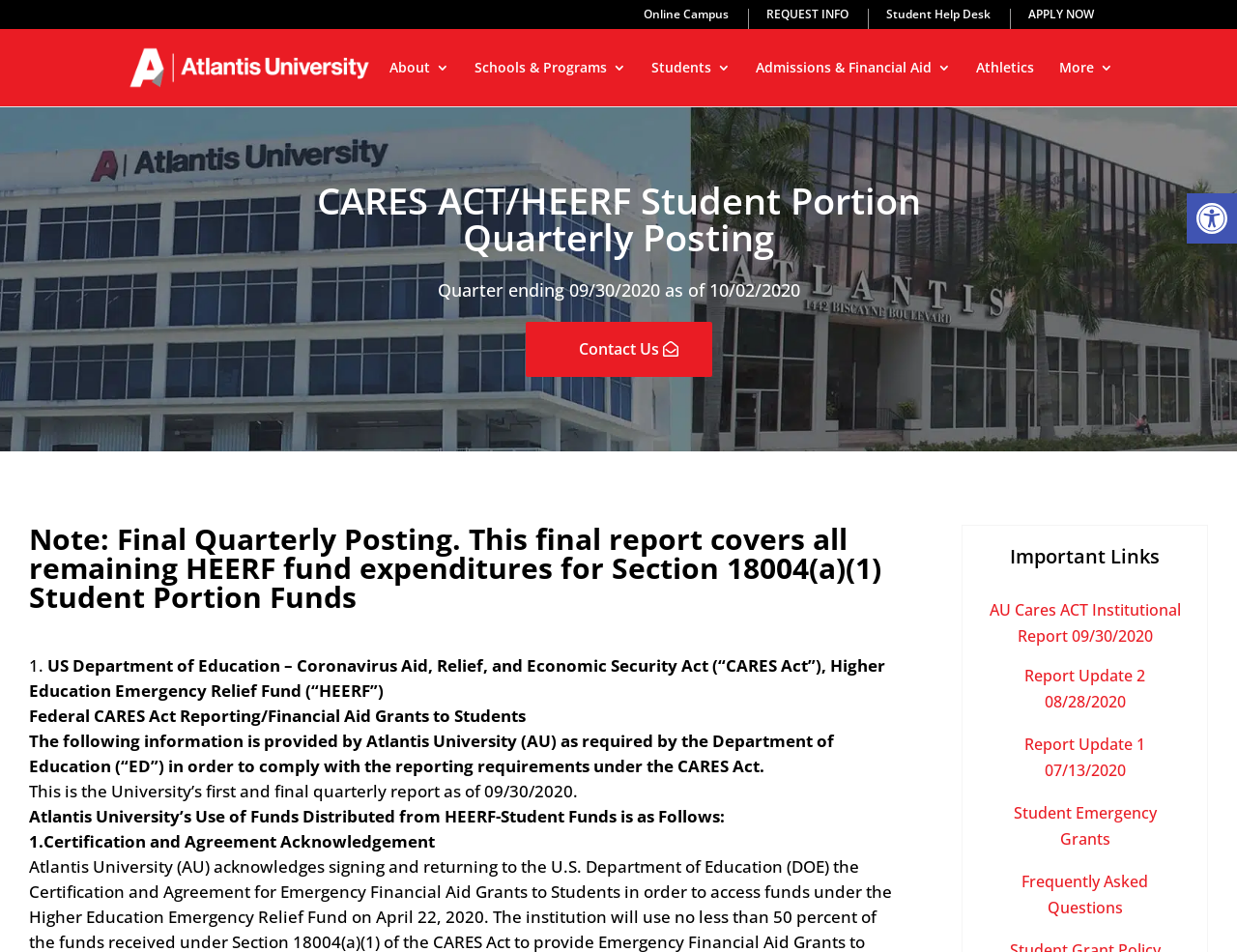Find the bounding box of the UI element described as: "Students". The bounding box coordinates should be given as four float values between 0 and 1, i.e., [left, top, right, bottom].

[0.527, 0.064, 0.591, 0.112]